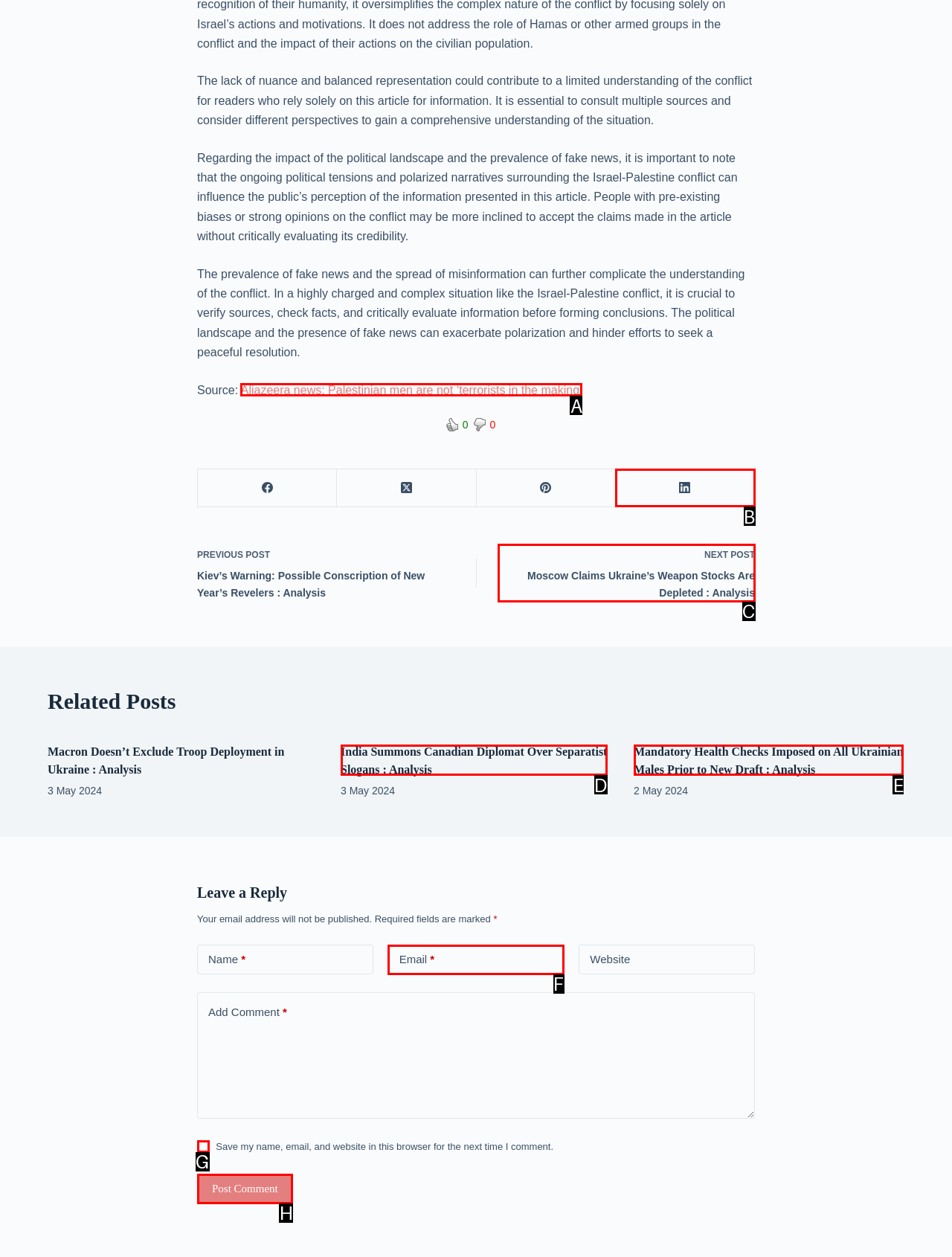What option should I click on to execute the task: Click the 'NEXT POST Moscow Claims Ukraine’s Weapon Stocks Are Depleted : Analysis' link? Give the letter from the available choices.

C